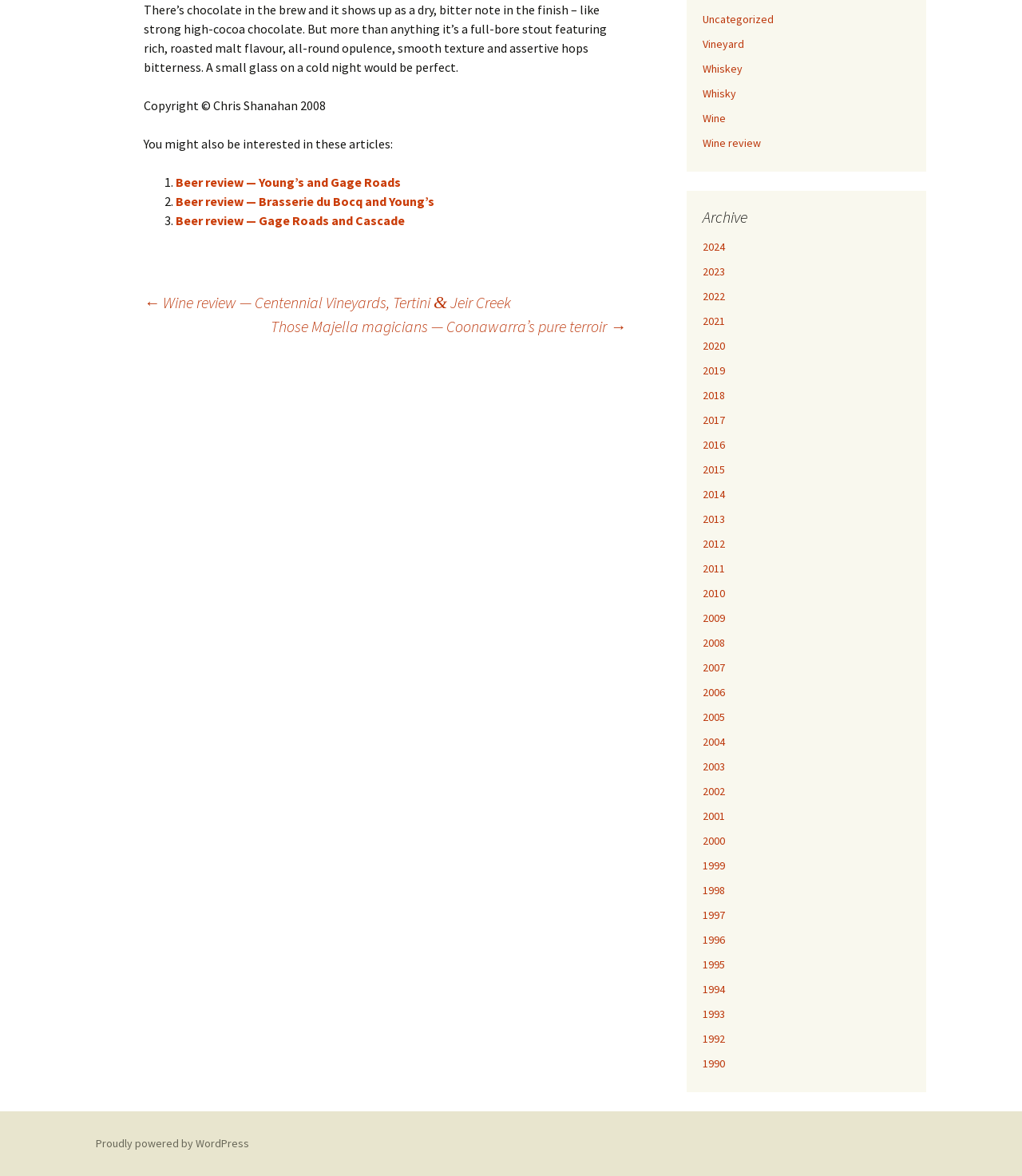Using the format (top-left x, top-left y, bottom-right x, bottom-right y), and given the element description, identify the bounding box coordinates within the screenshot: 2002

[0.688, 0.667, 0.709, 0.679]